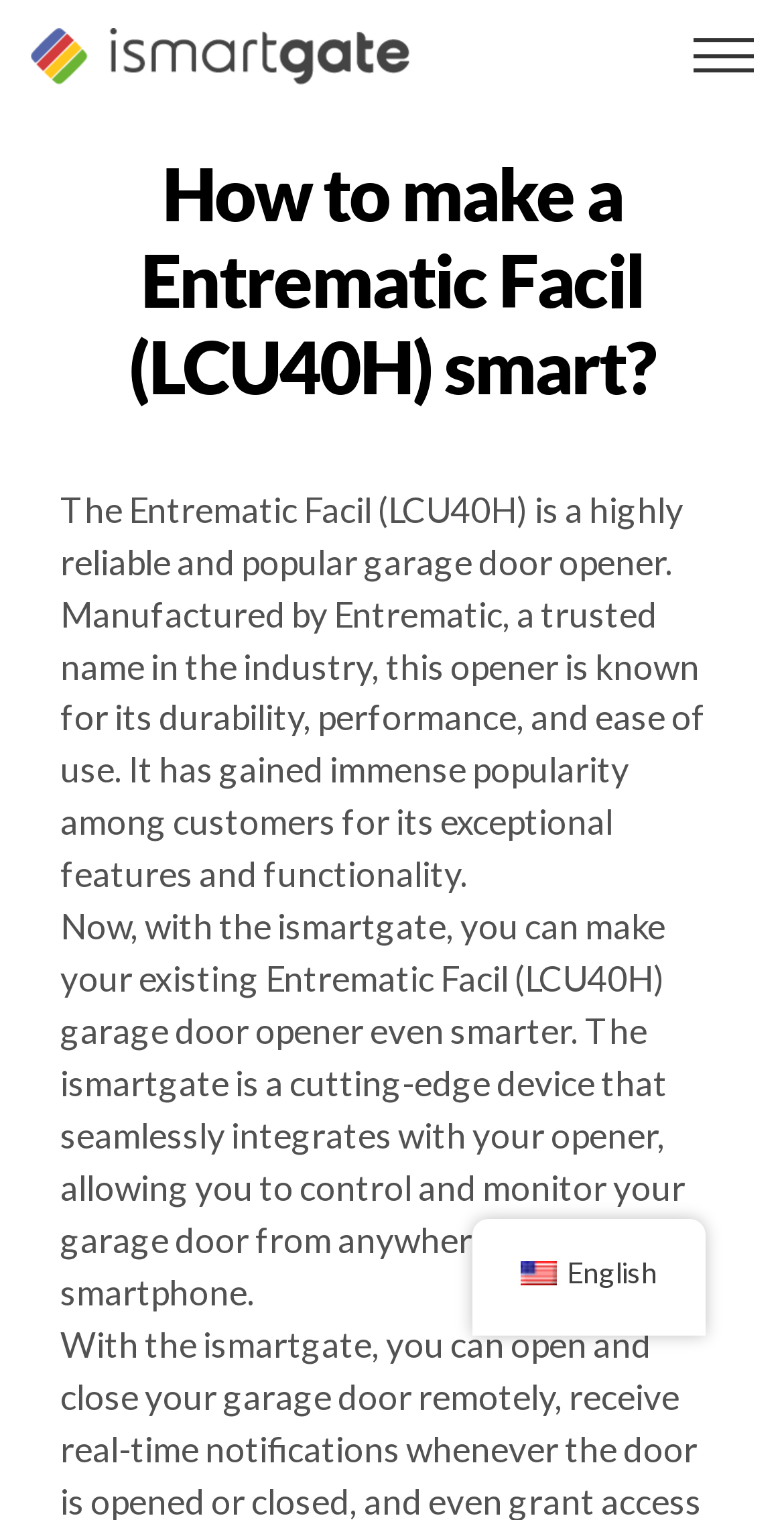Please determine the bounding box coordinates for the element with the description: "More info".

[0.449, 0.003, 0.626, 0.028]